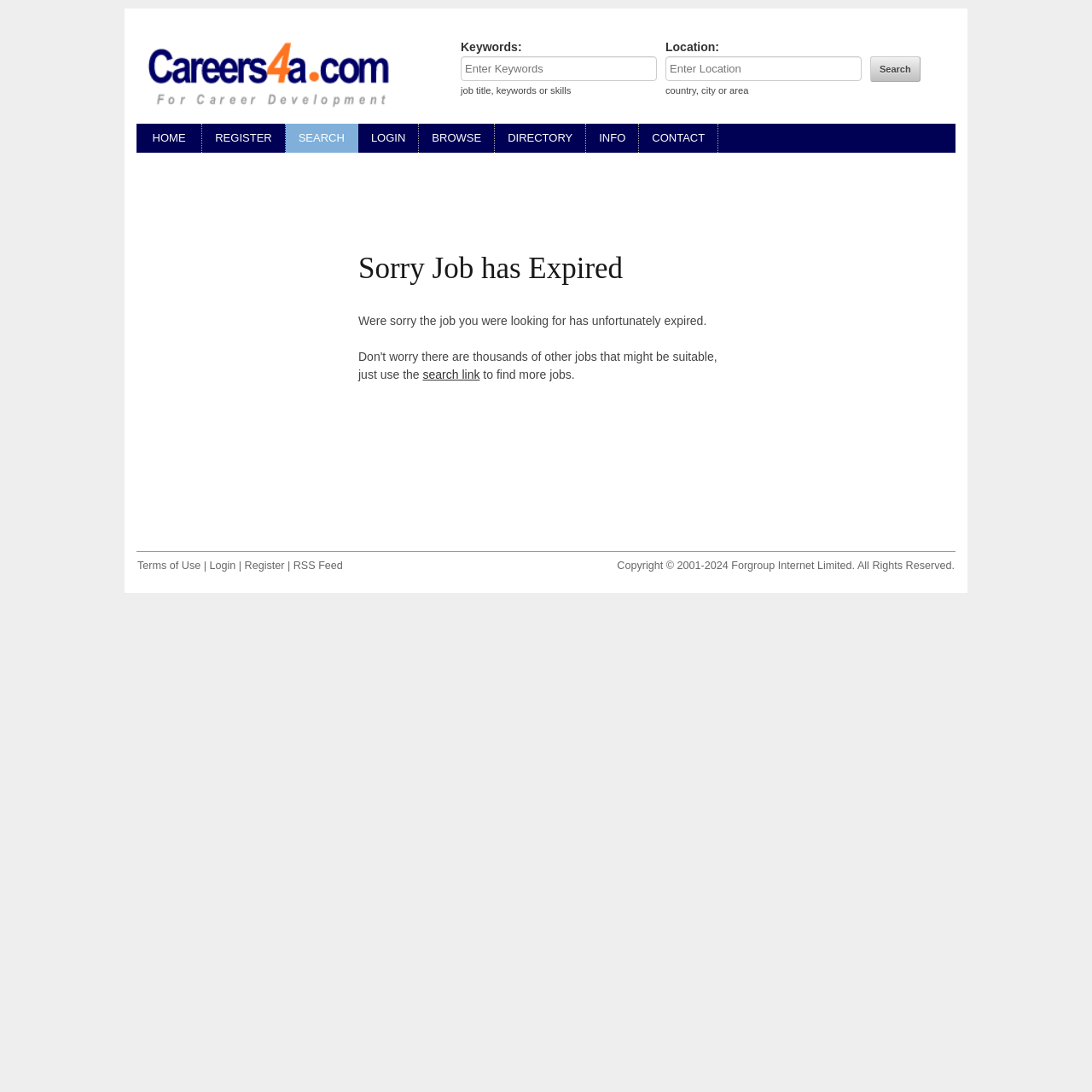Determine the coordinates of the bounding box for the clickable area needed to execute this instruction: "Go to 'Getting Started'".

None